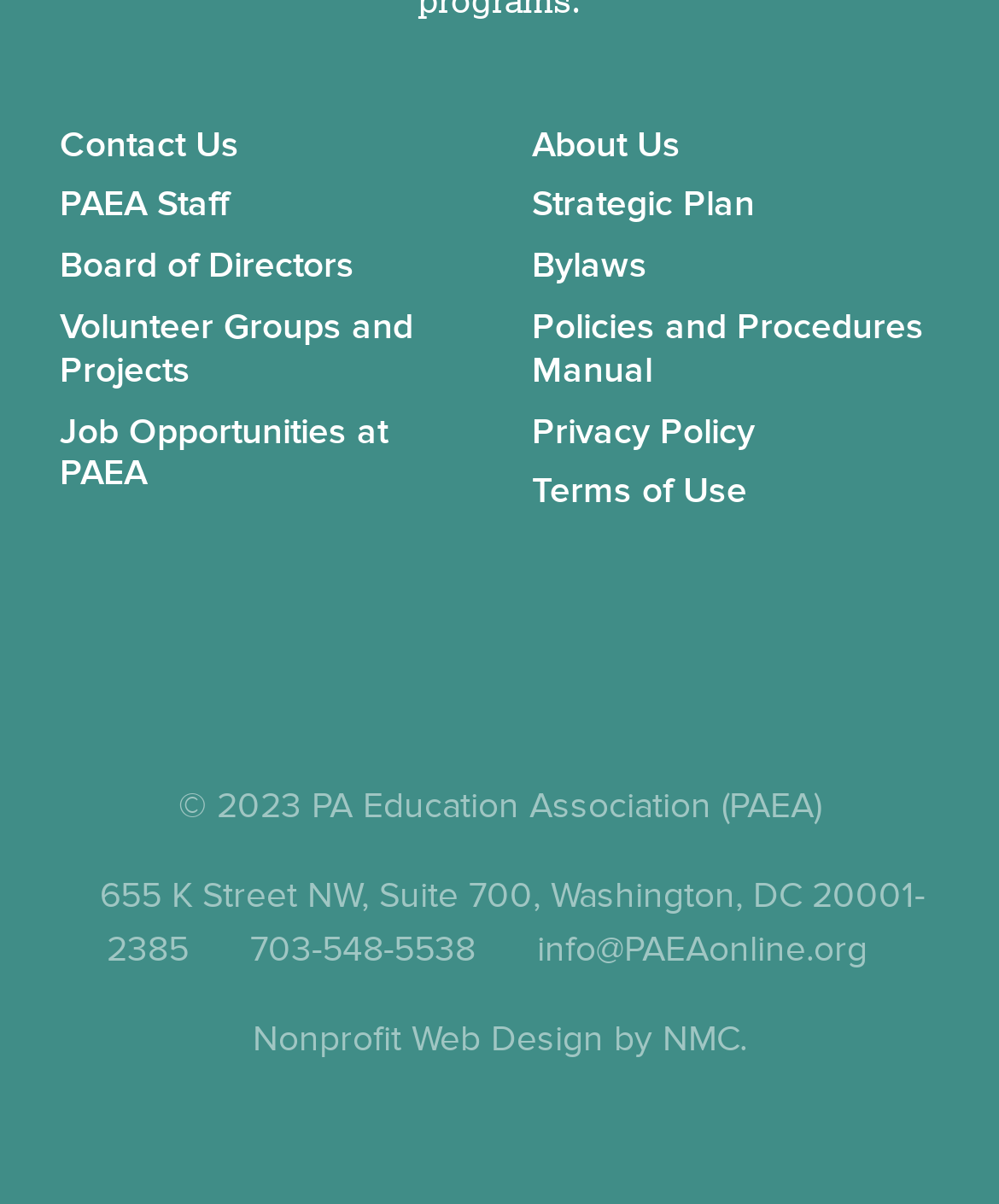Find the bounding box coordinates of the area to click in order to follow the instruction: "Read the '20 Effective Home Remedies For Toothaches And Pain Relief' article".

None